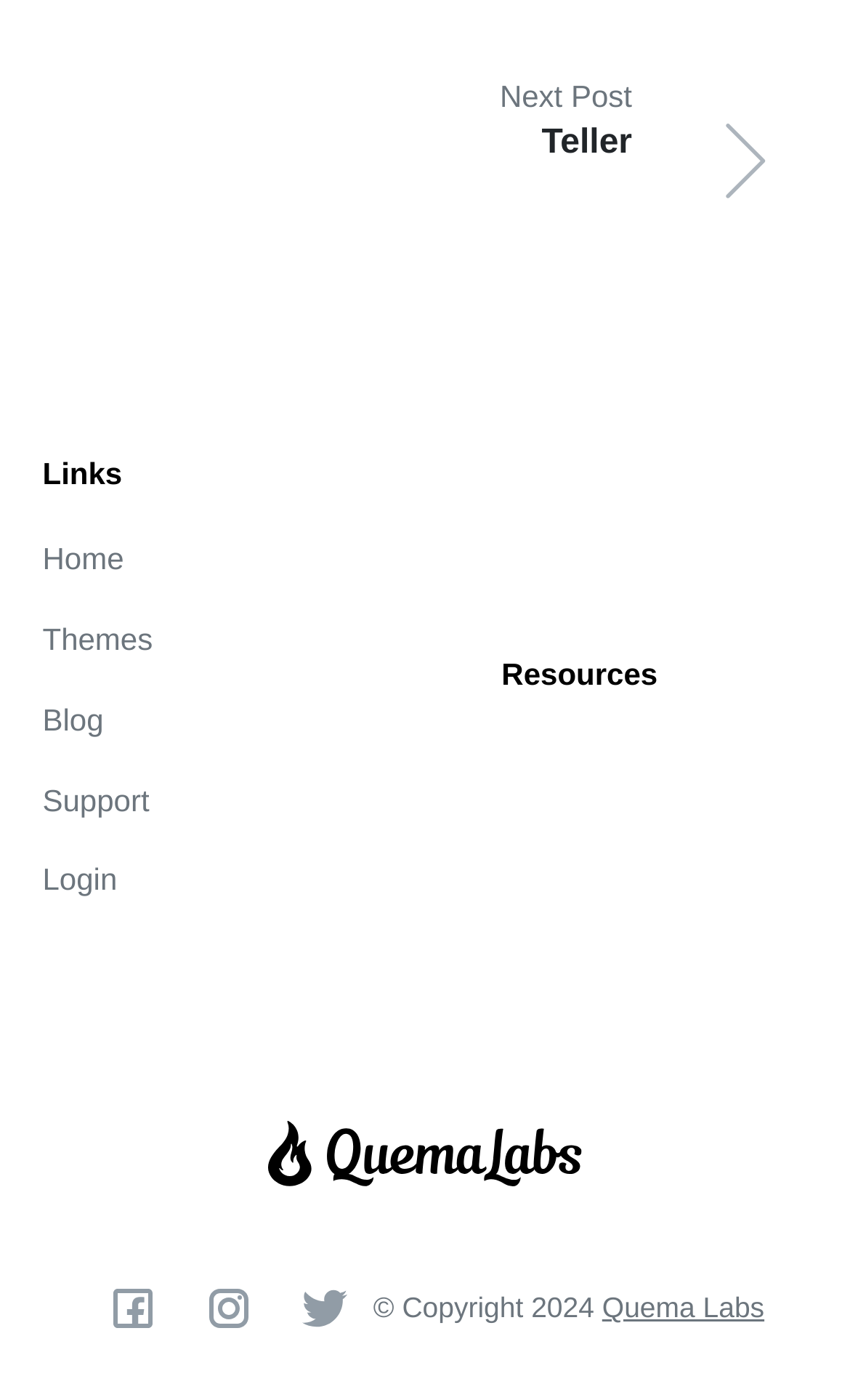Determine the bounding box coordinates of the region I should click to achieve the following instruction: "click the hamburger icon". Ensure the bounding box coordinates are four float numbers between 0 and 1, i.e., [left, top, right, bottom].

None